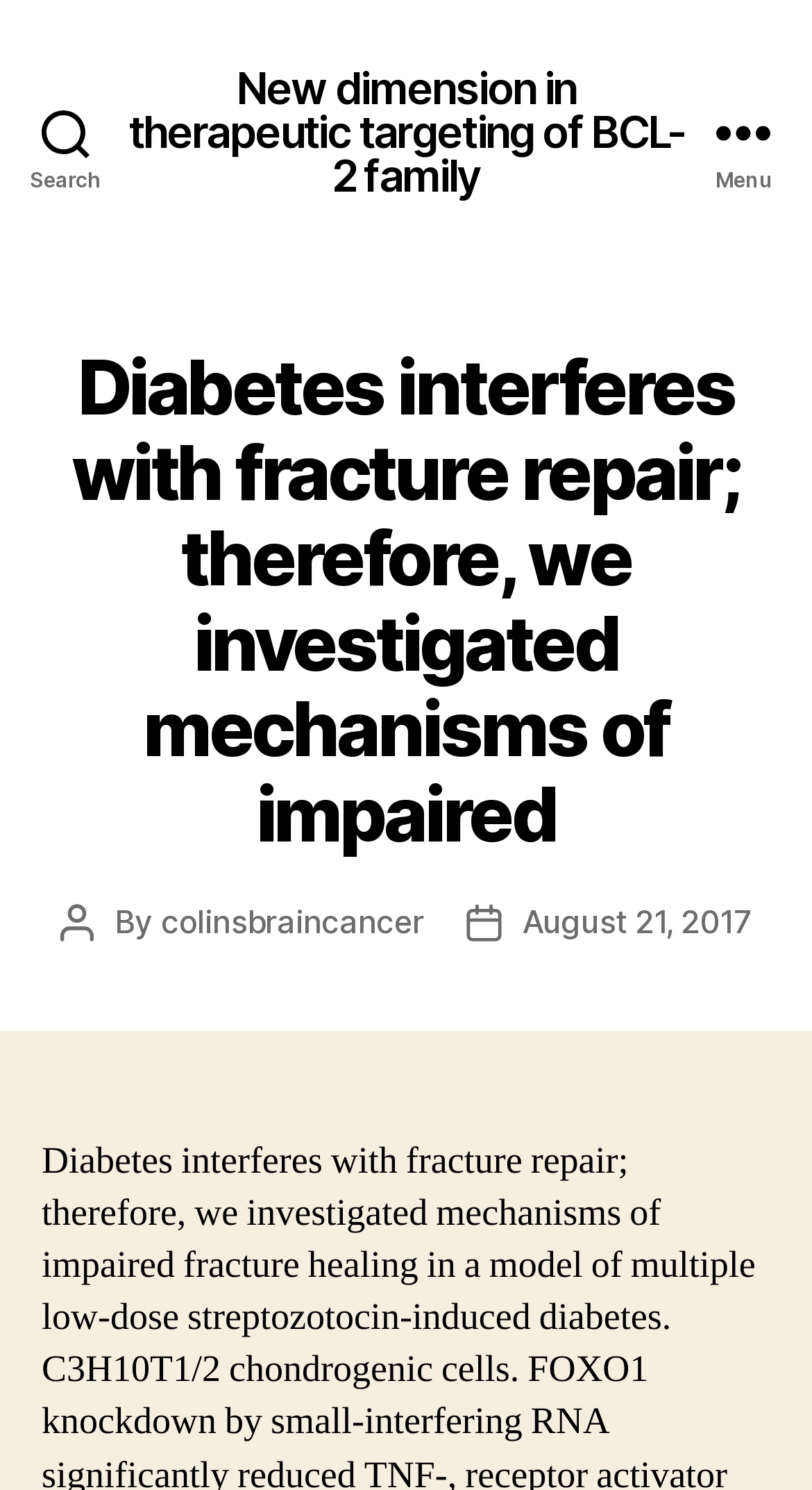When was the article posted?
Using the image, respond with a single word or phrase.

August 21, 2017